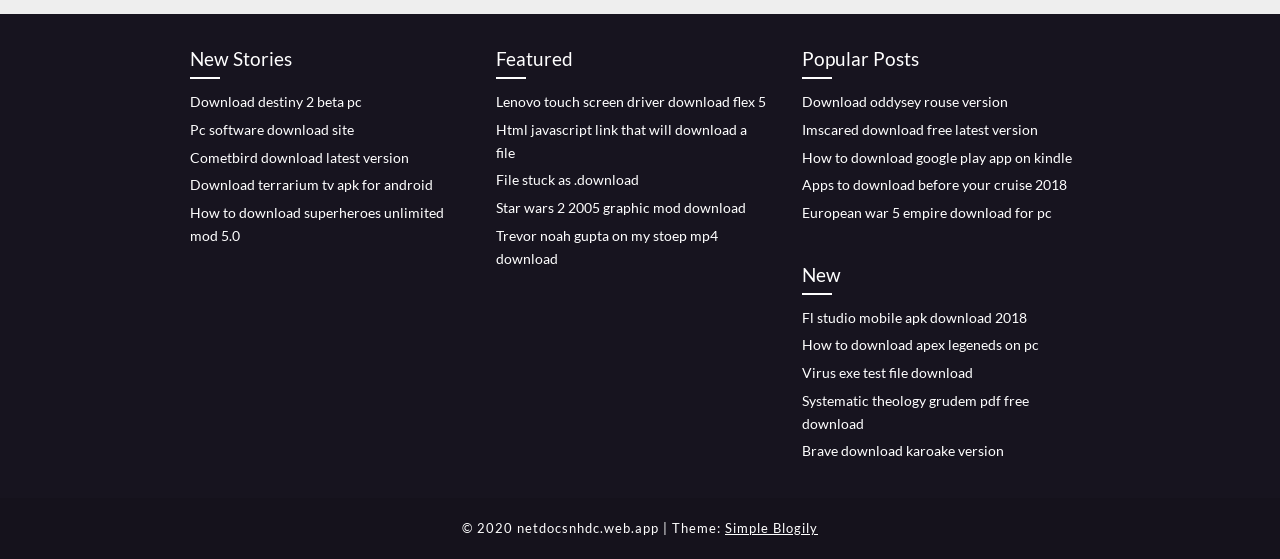Please provide the bounding box coordinates for the element that needs to be clicked to perform the instruction: "View featured posts". The coordinates must consist of four float numbers between 0 and 1, formatted as [left, top, right, bottom].

[0.388, 0.079, 0.598, 0.141]